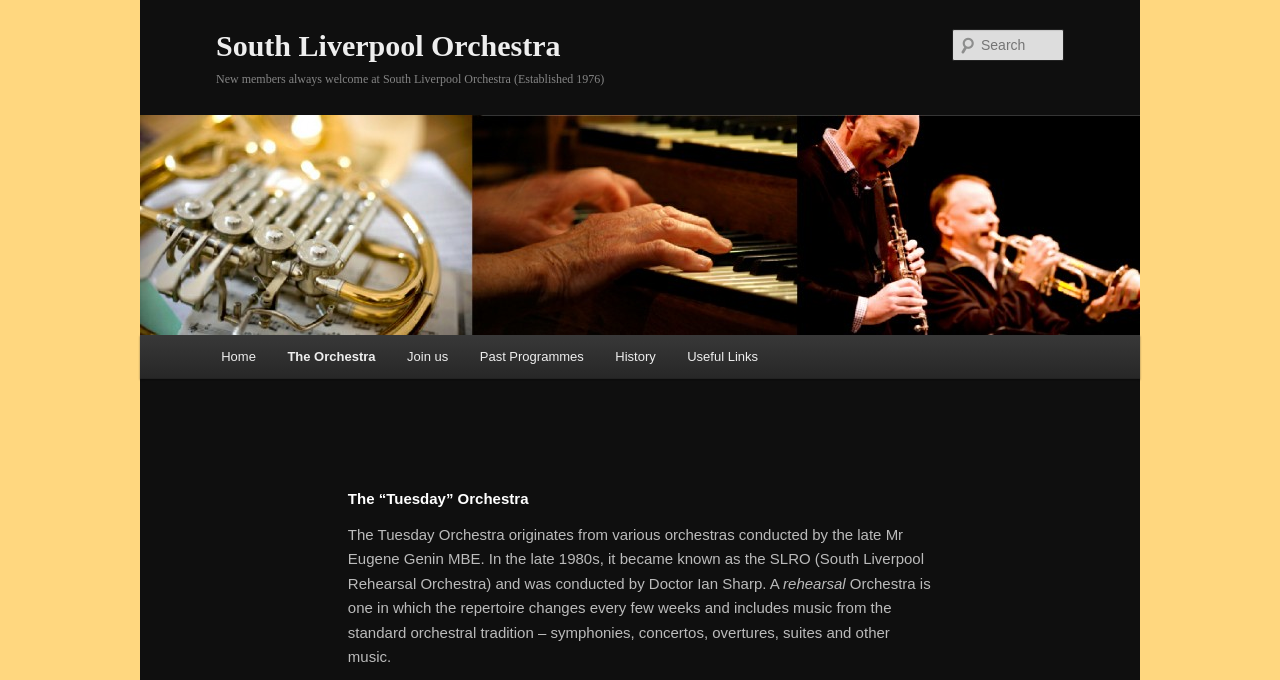What is the name of the orchestra?
Answer the question with just one word or phrase using the image.

South Liverpool Orchestra